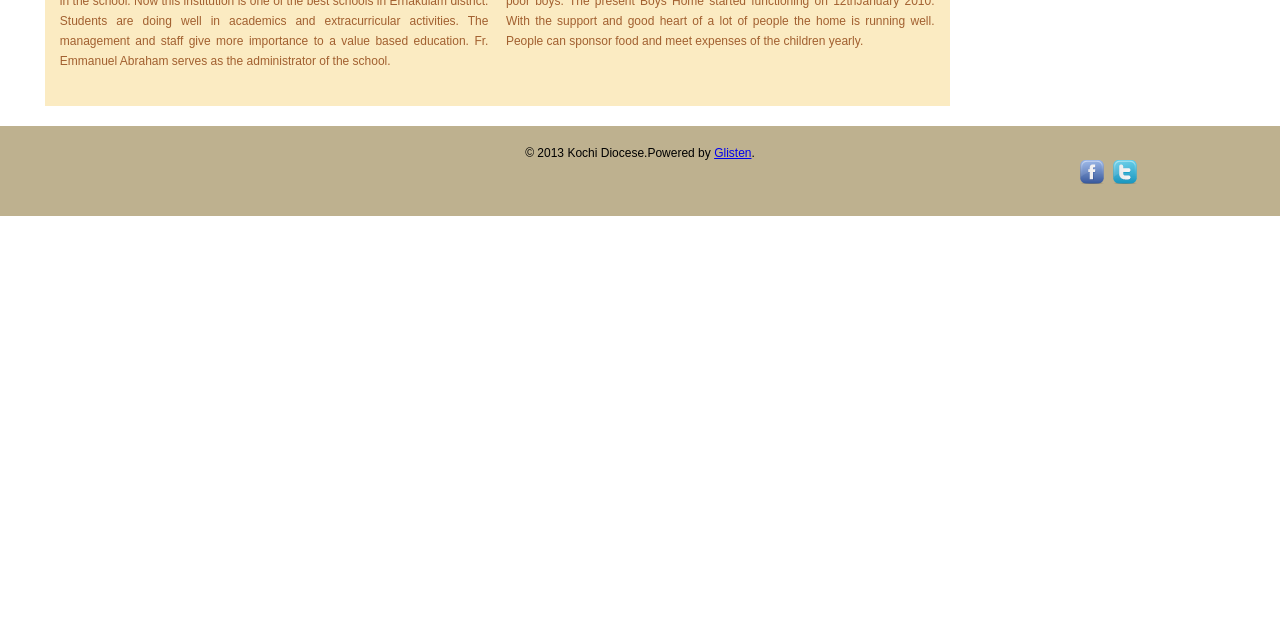Identify the bounding box for the described UI element: "Glisten".

[0.558, 0.228, 0.587, 0.25]